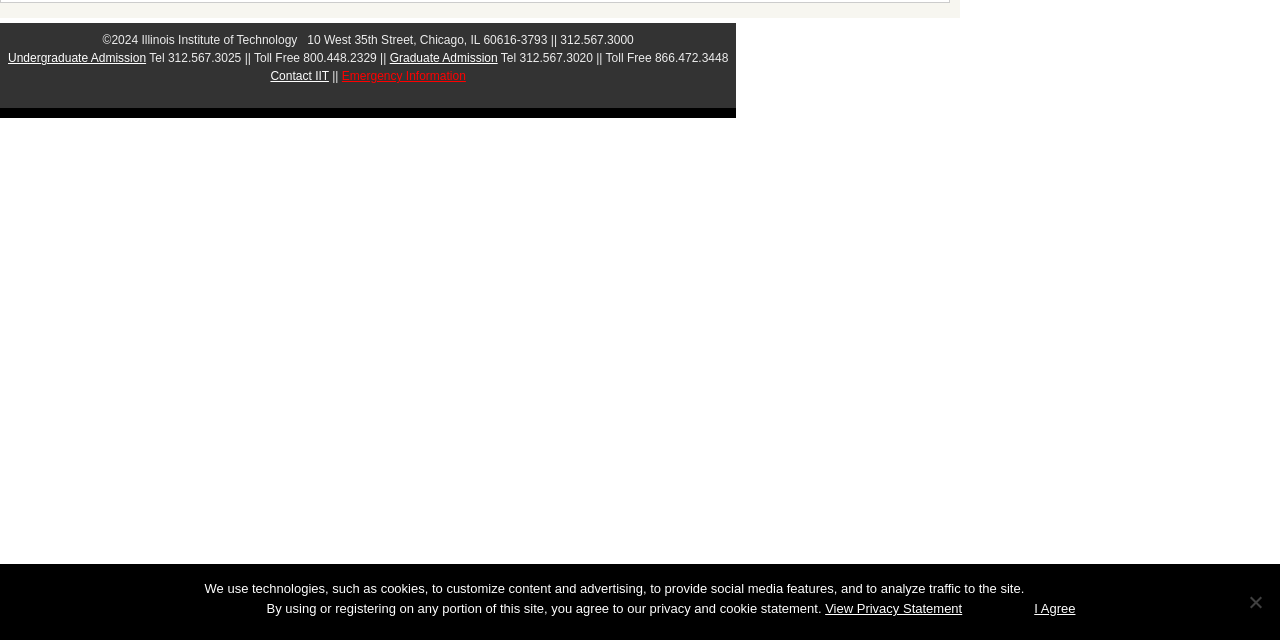From the given element description: "View Privacy Statement", find the bounding box for the UI element. Provide the coordinates as four float numbers between 0 and 1, in the order [left, top, right, bottom].

[0.645, 0.935, 0.752, 0.958]